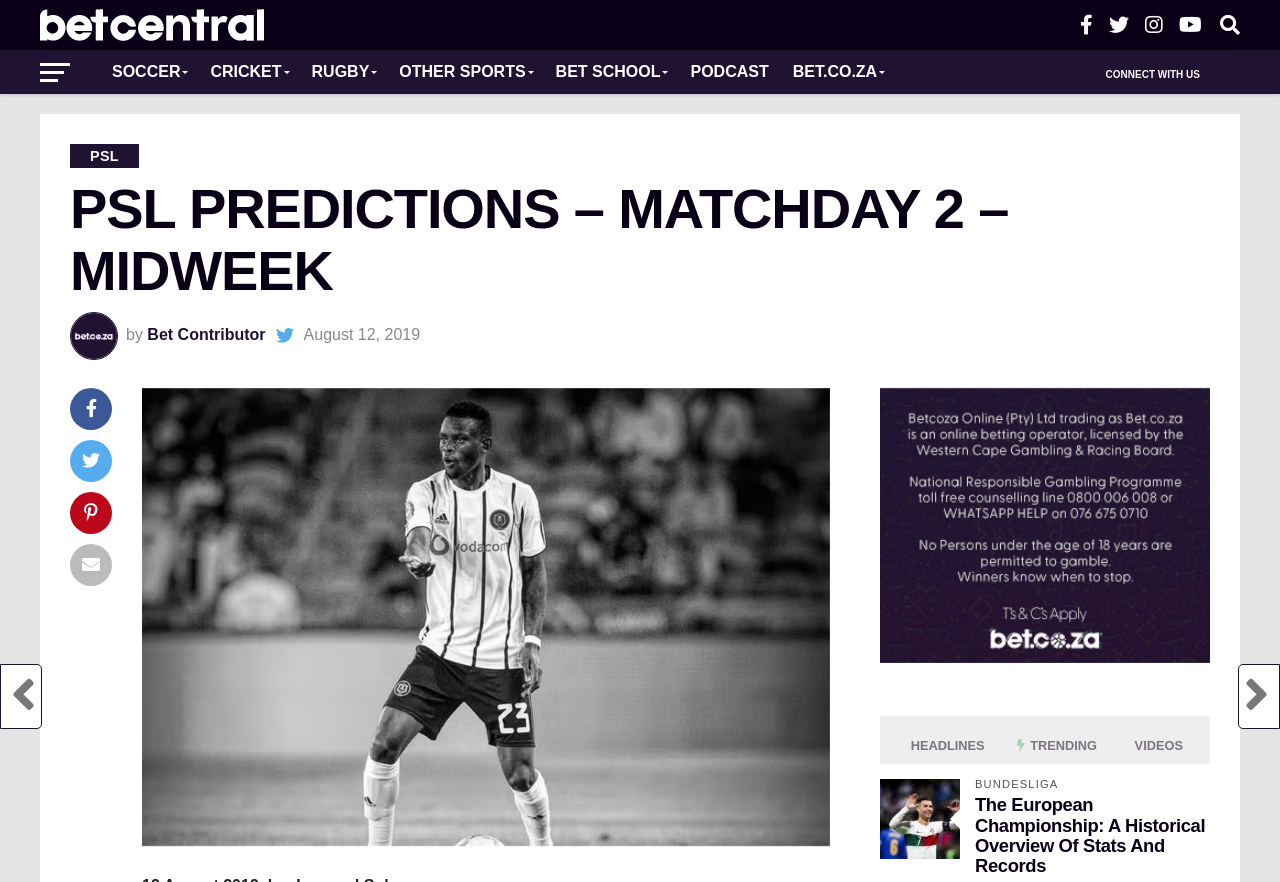Answer the question using only one word or a concise phrase: Is there a sign-up banner on the webpage?

Yes